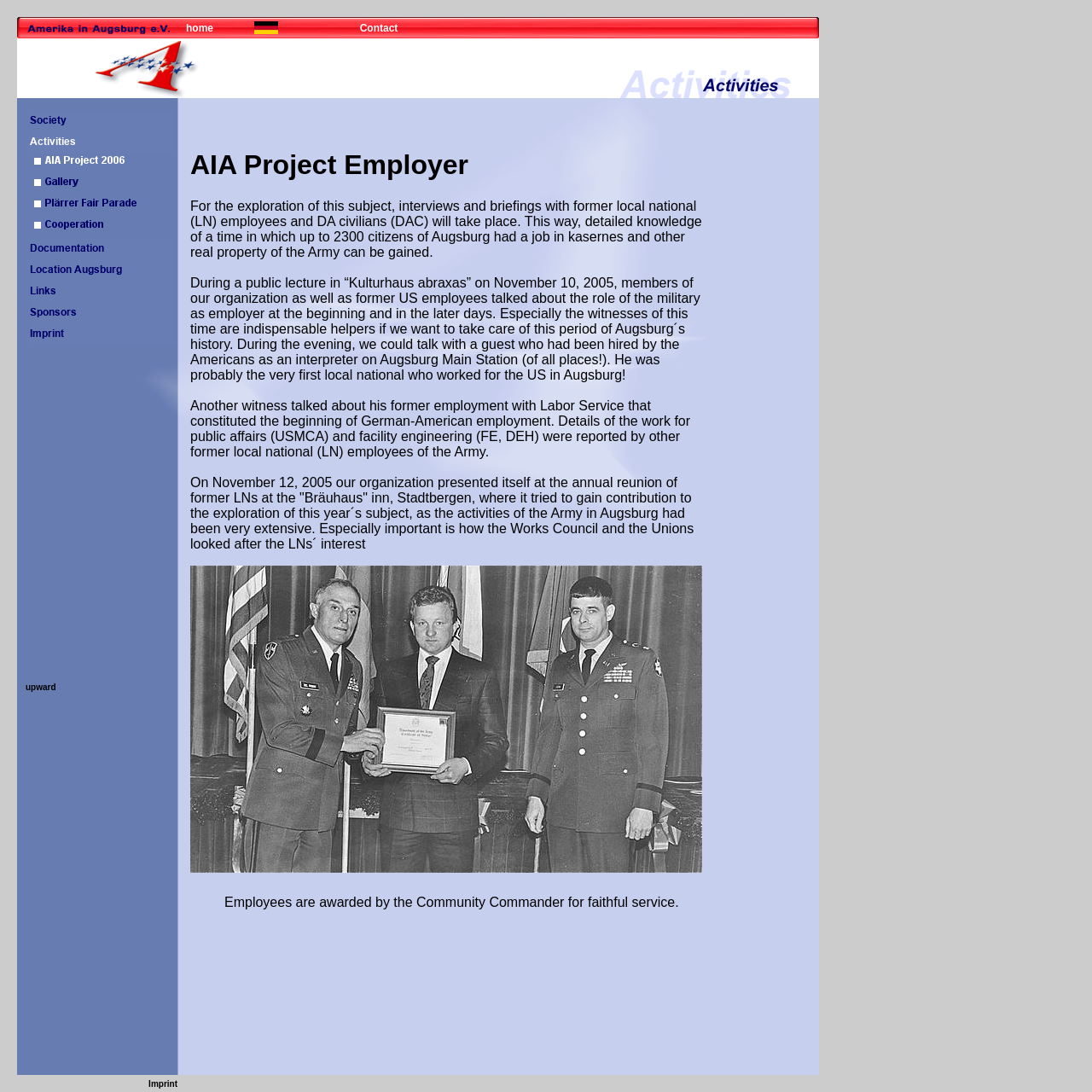Provide the bounding box coordinates, formatted as (top-left x, top-left y, bottom-right x, bottom-right y), with all values being floating point numbers between 0 and 1. Identify the bounding box of the UI element that matches the description: input value="Comment *" name="comment"

None